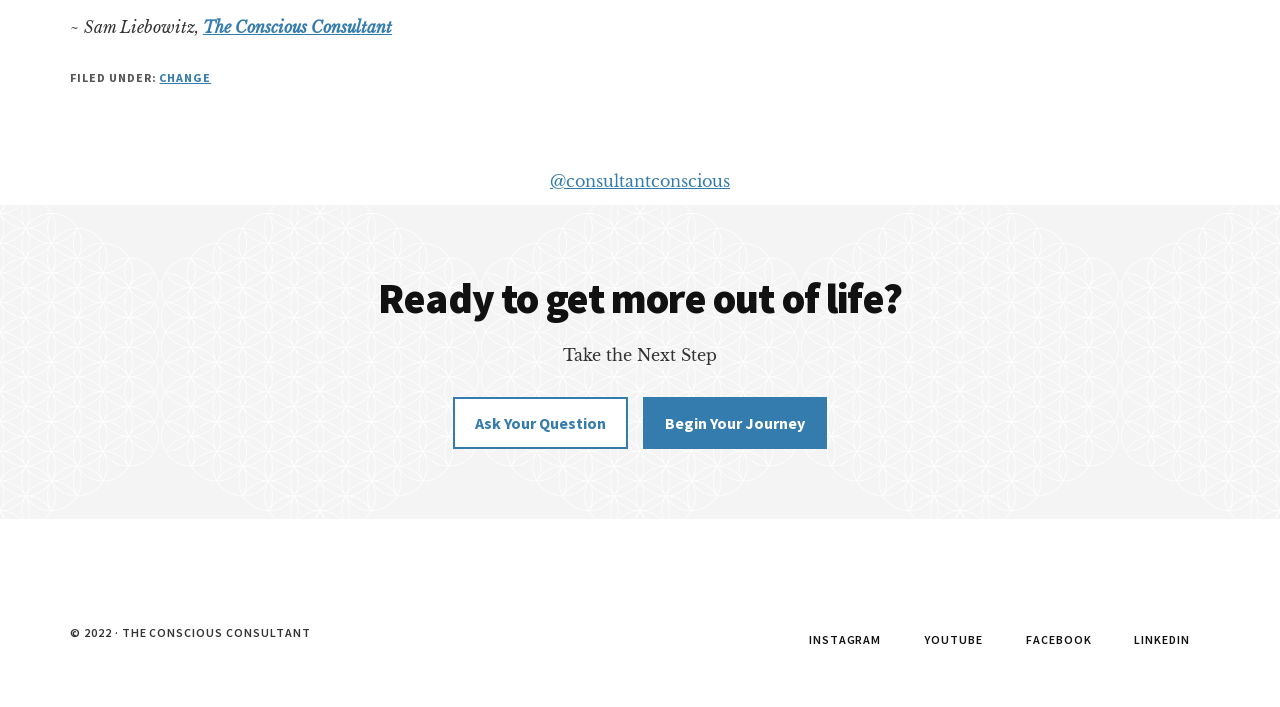What is the footer section about?
Please answer the question as detailed as possible.

The footer section is located at the bottom of the webpage and contains the text 'FILED UNDER:' followed by a link to 'CHANGE', indicating that the webpage is categorized under the topic of change.